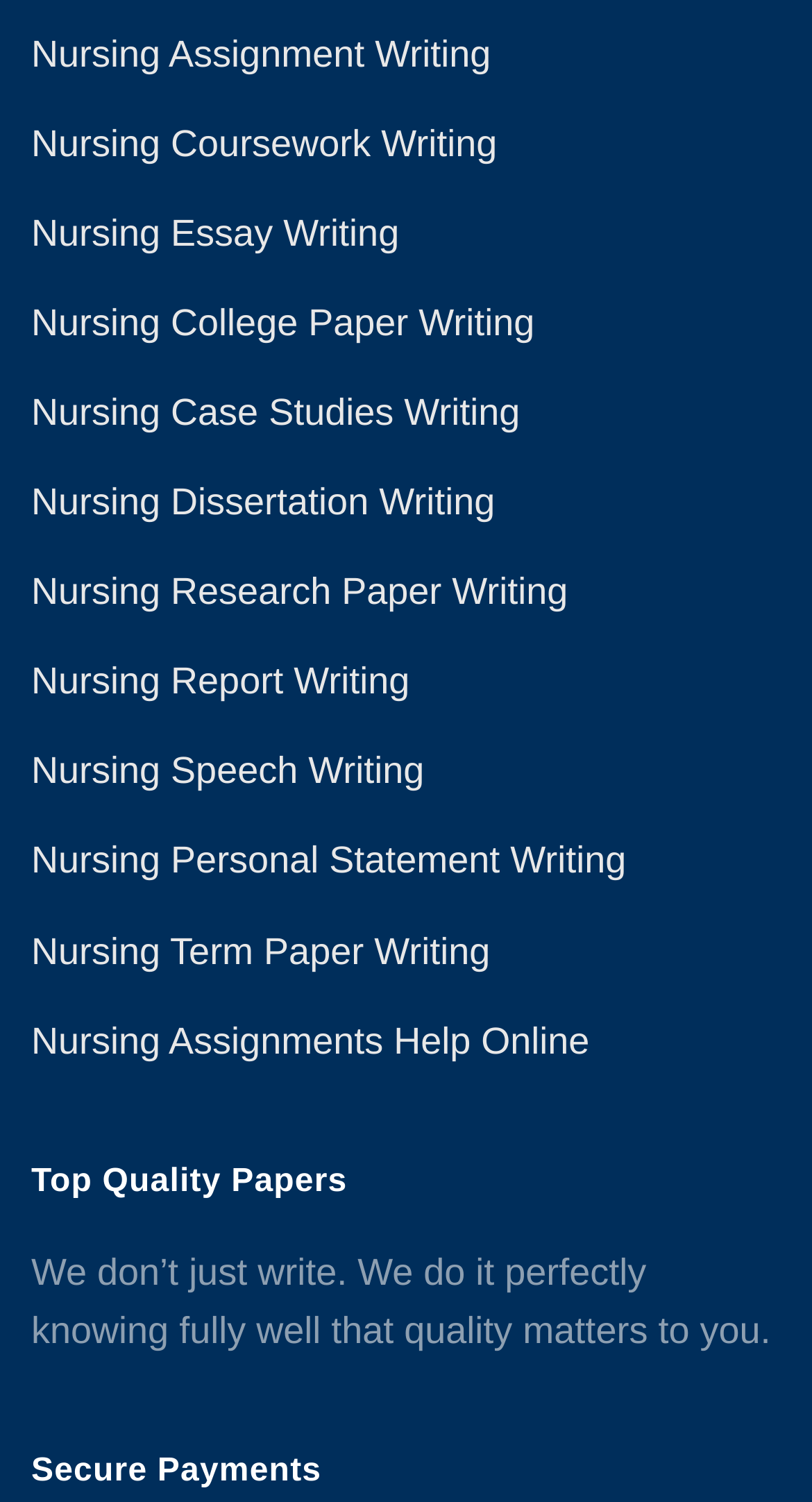Locate the bounding box coordinates of the clickable region to complete the following instruction: "View Top Quality Papers."

[0.038, 0.768, 0.962, 0.806]